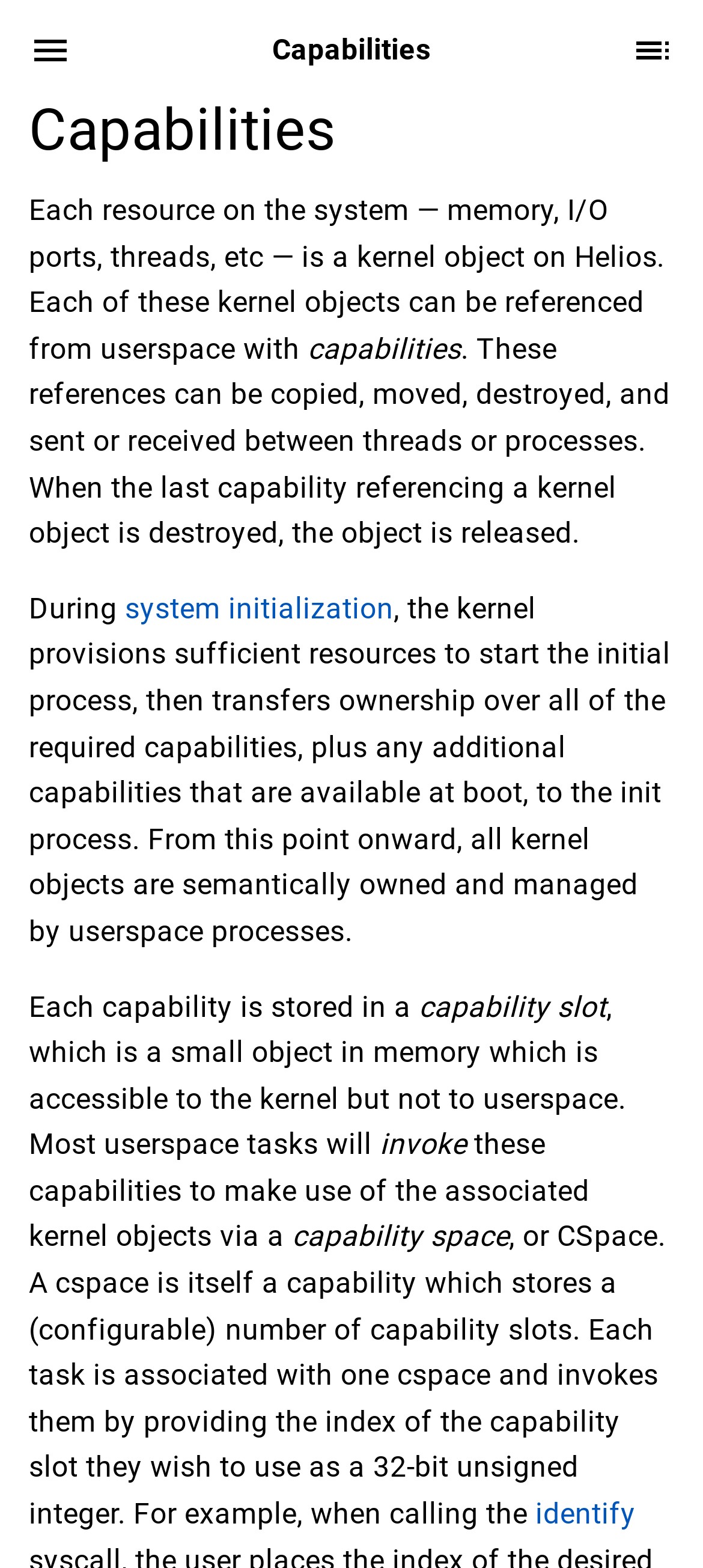What happens when the last capability referencing a kernel object is destroyed?
Examine the screenshot and reply with a single word or phrase.

The object is released